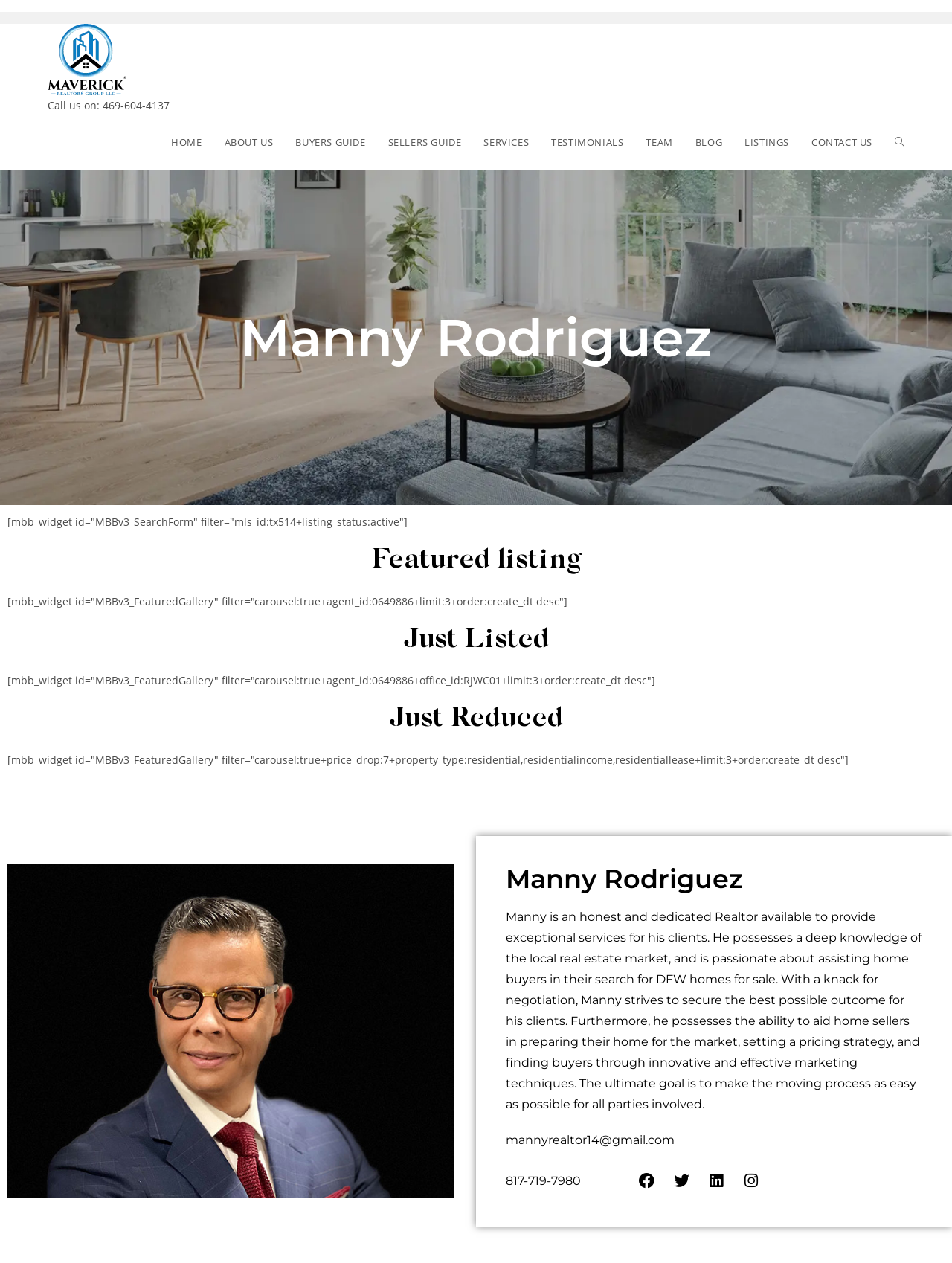Deliver a detailed narrative of the webpage's visual and textual elements.

The webpage is about Manny Rodriguez, a realtor from Maverick Realtors Group. At the top left, there is a logo of Maverick Realtors Group, accompanied by a link to the group's website. Below the logo, there is a call-to-action to contact the realtor, with a phone number provided.

The main navigation menu is located at the top center, consisting of 10 links: HOME, ABOUT US, BUYERS GUIDE, SELLERS GUIDE, SERVICES, TESTIMONIALS, TEAM, BLOG, LISTINGS, and CONTACT US. These links are evenly spaced and take up most of the top section of the page.

Below the navigation menu, there is a search bar with a toggle button to activate the website search. On the left side of the page, there are four sections: Manny Rodriguez's profile, Featured listings, Just Listed, and Just Reduced. Each section has a heading and a brief description or a list of properties.

Manny Rodriguez's profile section includes a heading, a brief bio, and contact information, including an email address and phone number. There are also links to his social media profiles, such as Facebook, Twitter, LinkedIn, and Instagram.

The rest of the page is dedicated to showcasing properties, with three sections: Featured listings, Just Listed, and Just Reduced. Each section displays a list of properties with brief descriptions.